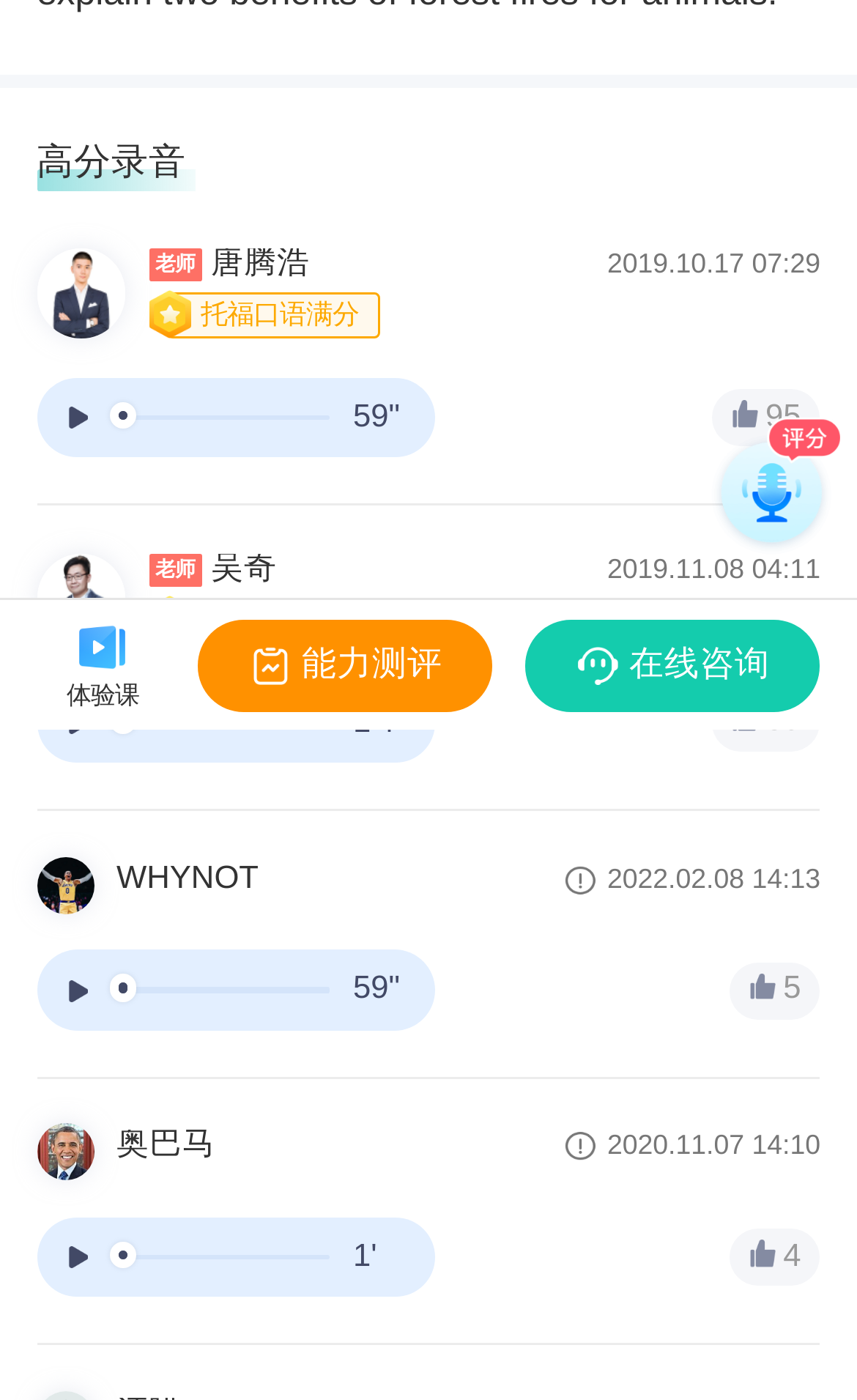Identify the bounding box of the HTML element described as: "Schmid, Alfons".

None